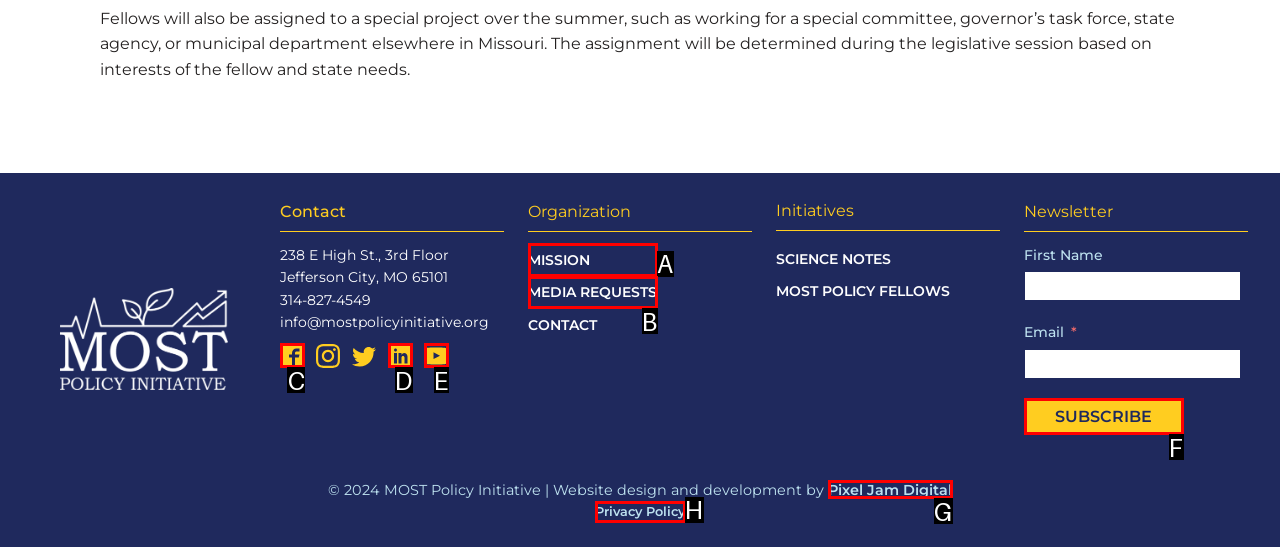Determine the HTML element to be clicked to complete the task: Visit our Facebook. Answer by giving the letter of the selected option.

C